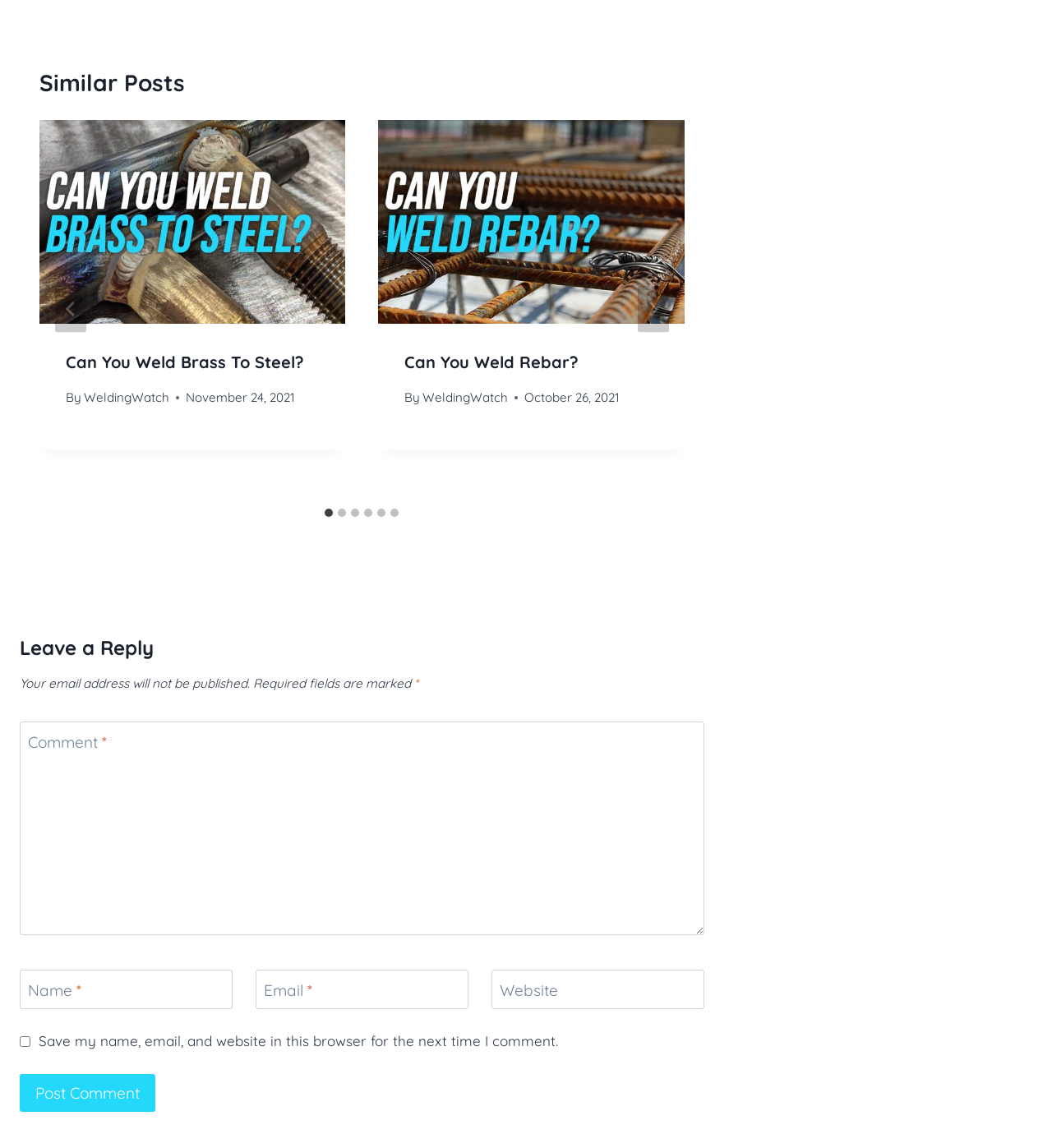Look at the image and write a detailed answer to the question: 
What is the function of the 'Next' button?

The 'Next' button is located in the 'Similar Posts' section and is used to navigate to the next slide or post in the series. When clicked, it will display the next post in the sequence, allowing users to easily browse through related content.